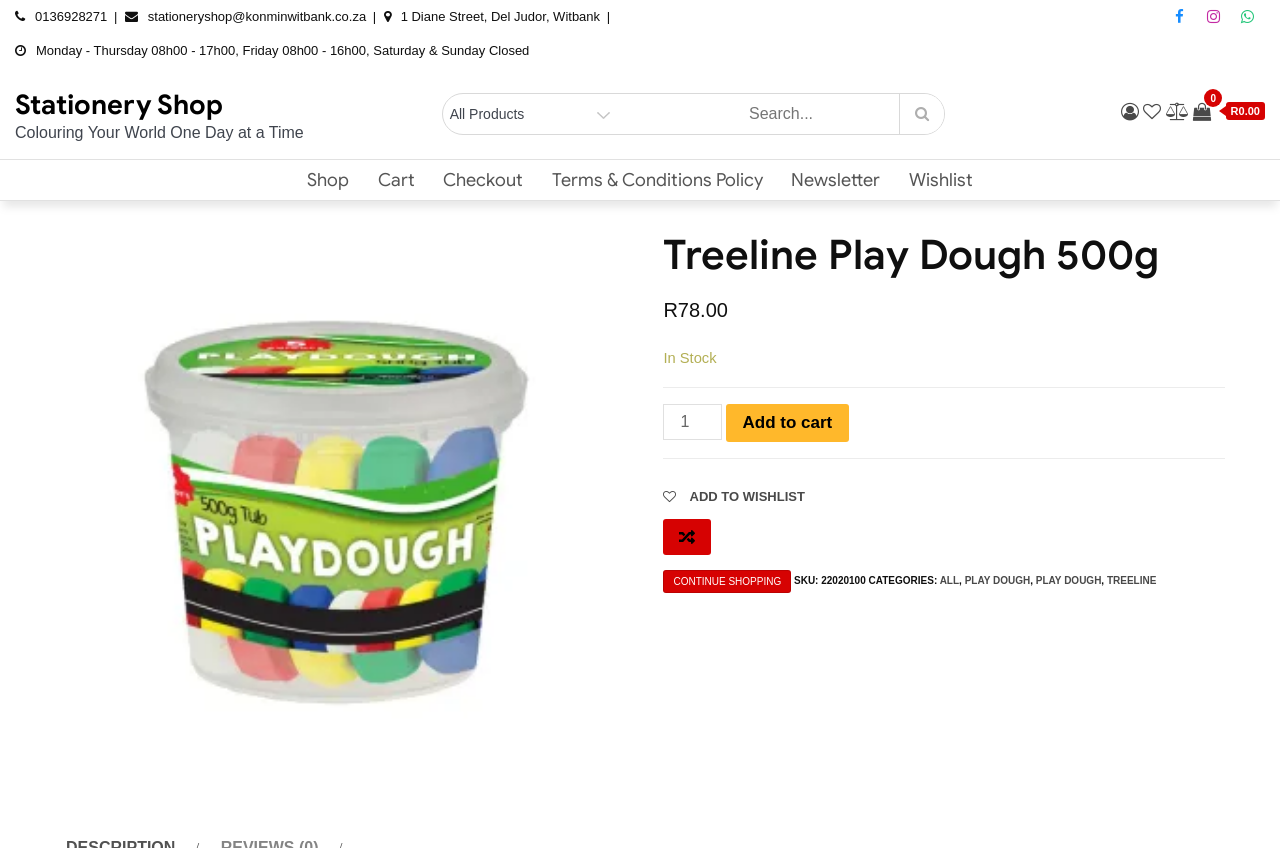Create a detailed narrative describing the layout and content of the webpage.

This webpage is an online shopping platform, specifically showcasing a product called "Treeline Play Dough 500g" from the "Stationery Shop". At the top left corner, there is a section displaying the shop's contact information, including phone number, email, and physical address. Below this section, there are three social media links and a heading that reads "Stationery Shop" with a link to the shop's homepage.

On the top right corner, there is a search bar with a combobox and a button to submit the search query. Next to the search bar, there are several links to social media platforms and a link to view the cart.

The main content of the webpage is dedicated to the product "Treeline Play Dough 500g". There is a heading with the product name, followed by the price "R78.00" and a label indicating that the product is "In Stock". Below this, there is a section to select the product quantity, an "Add to cart" button, and a link to add the product to the wishlist.

On the right side of the product information, there is an image of the product. Below the product image, there are links to continue shopping, view product details, and a section displaying the product's SKU and categories.

At the bottom of the webpage, there is a navigation menu with links to the shop, cart, checkout, terms and conditions, newsletter, and wishlist.